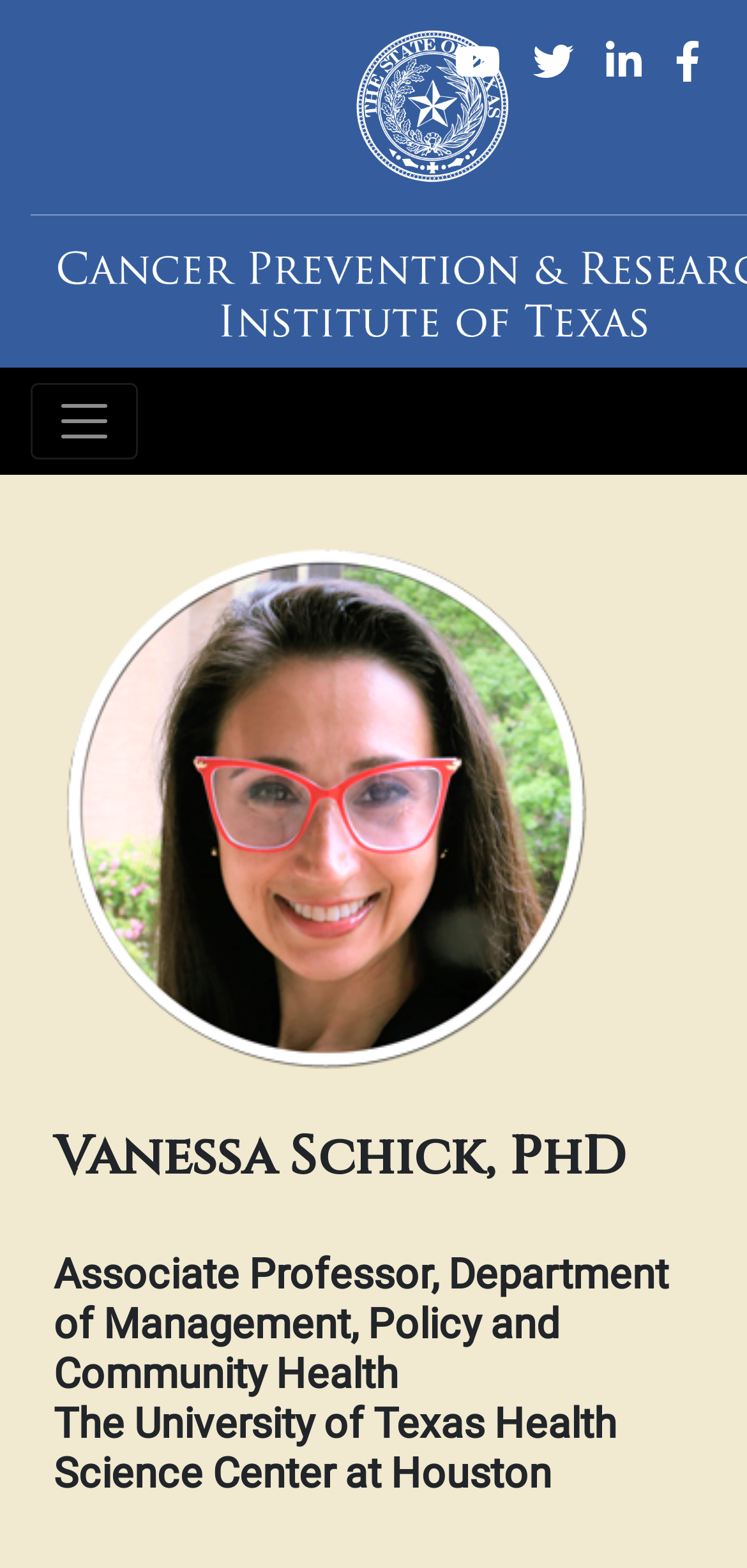Provide the bounding box coordinates in the format (top-left x, top-left y, bottom-right x, bottom-right y). All values are floating point numbers between 0 and 1. Determine the bounding box coordinate of the UI element described as: aria-label="Dropdown Navigation"

[0.041, 0.244, 0.185, 0.293]